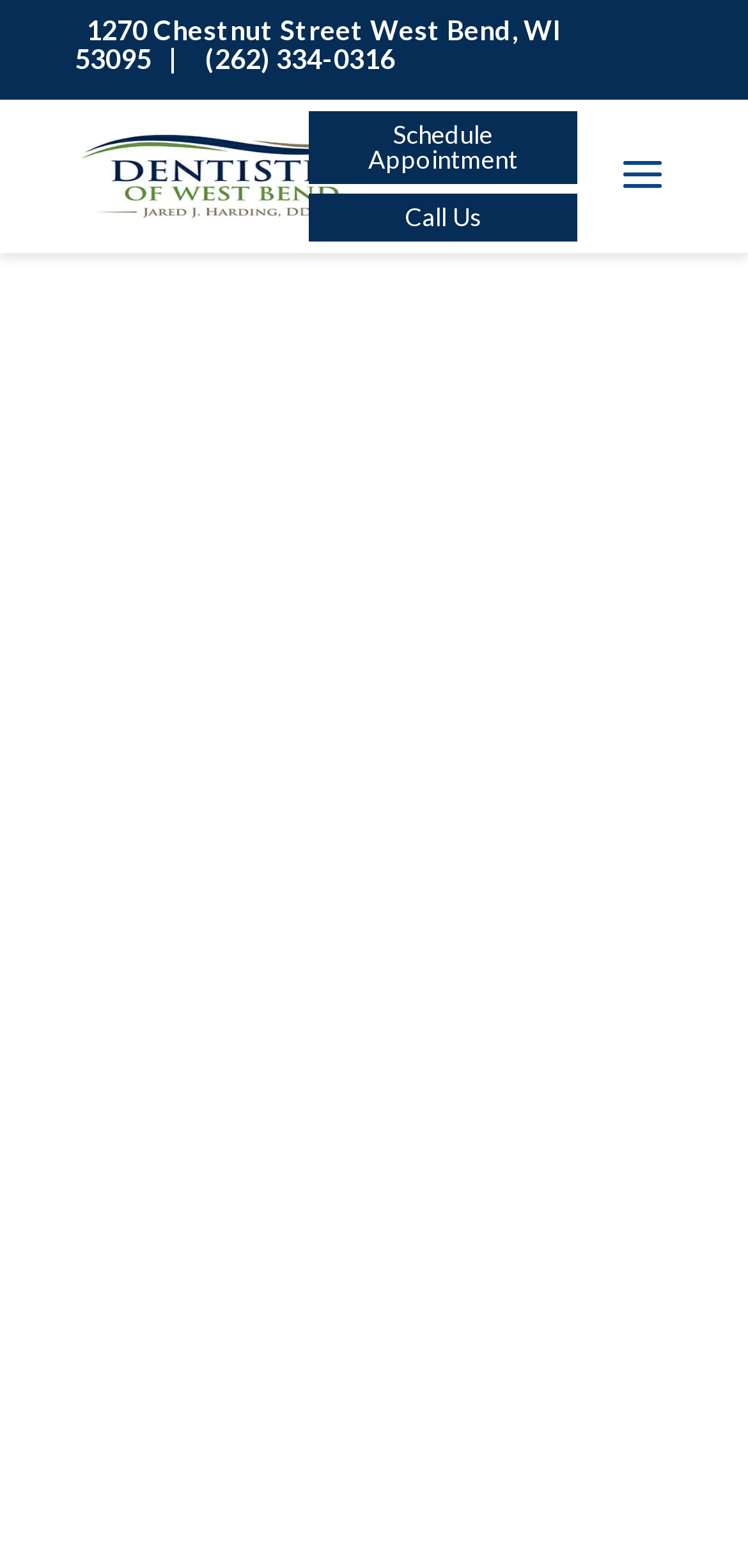Answer briefly with one word or phrase:
What can you do with the search box?

Search for: